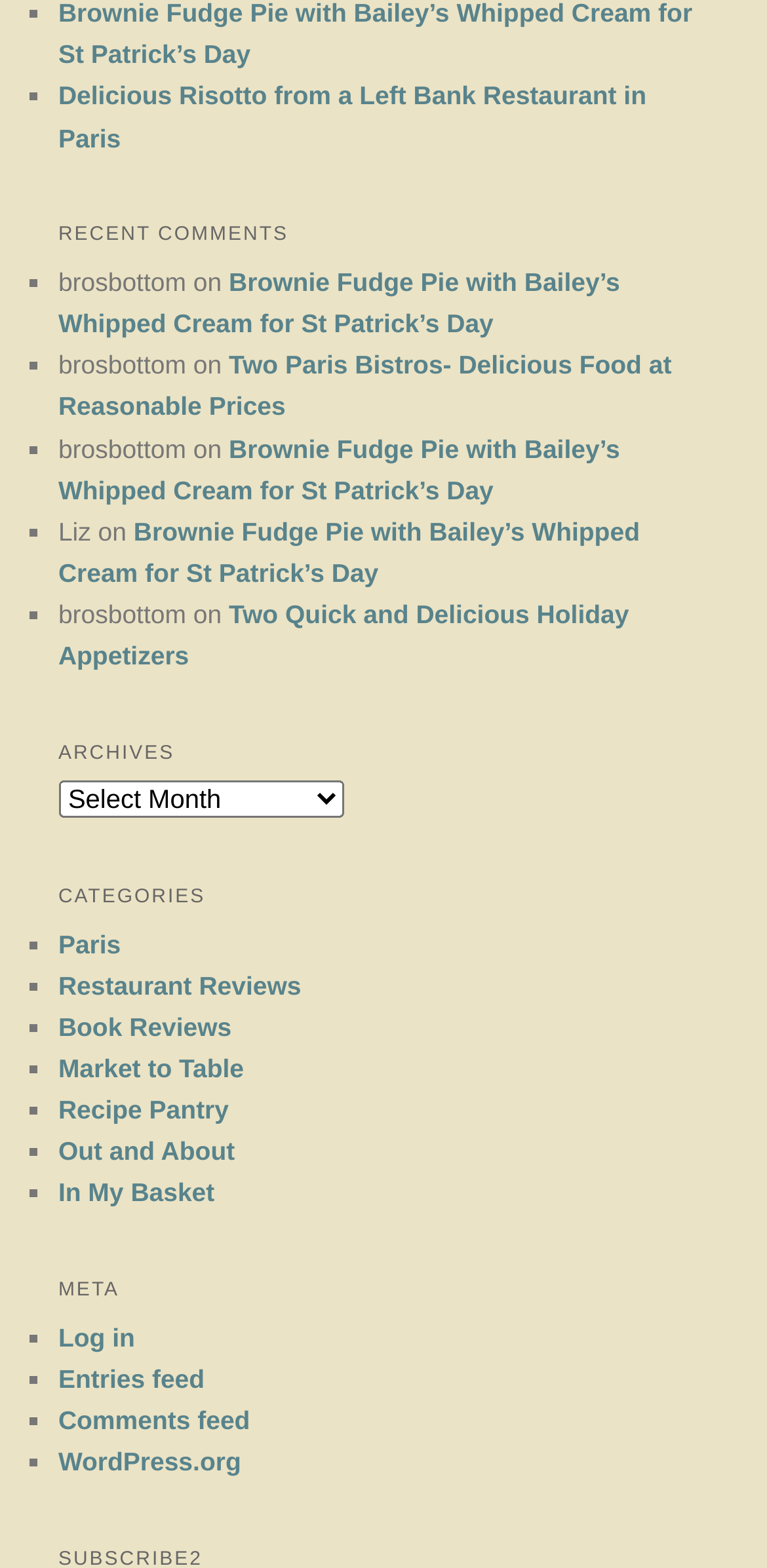How many recent comments are there?
Please answer the question with a detailed and comprehensive explanation.

I counted the number of list markers with '■' symbol under the 'RECENT COMMENTS' heading, which indicates the number of recent comments.